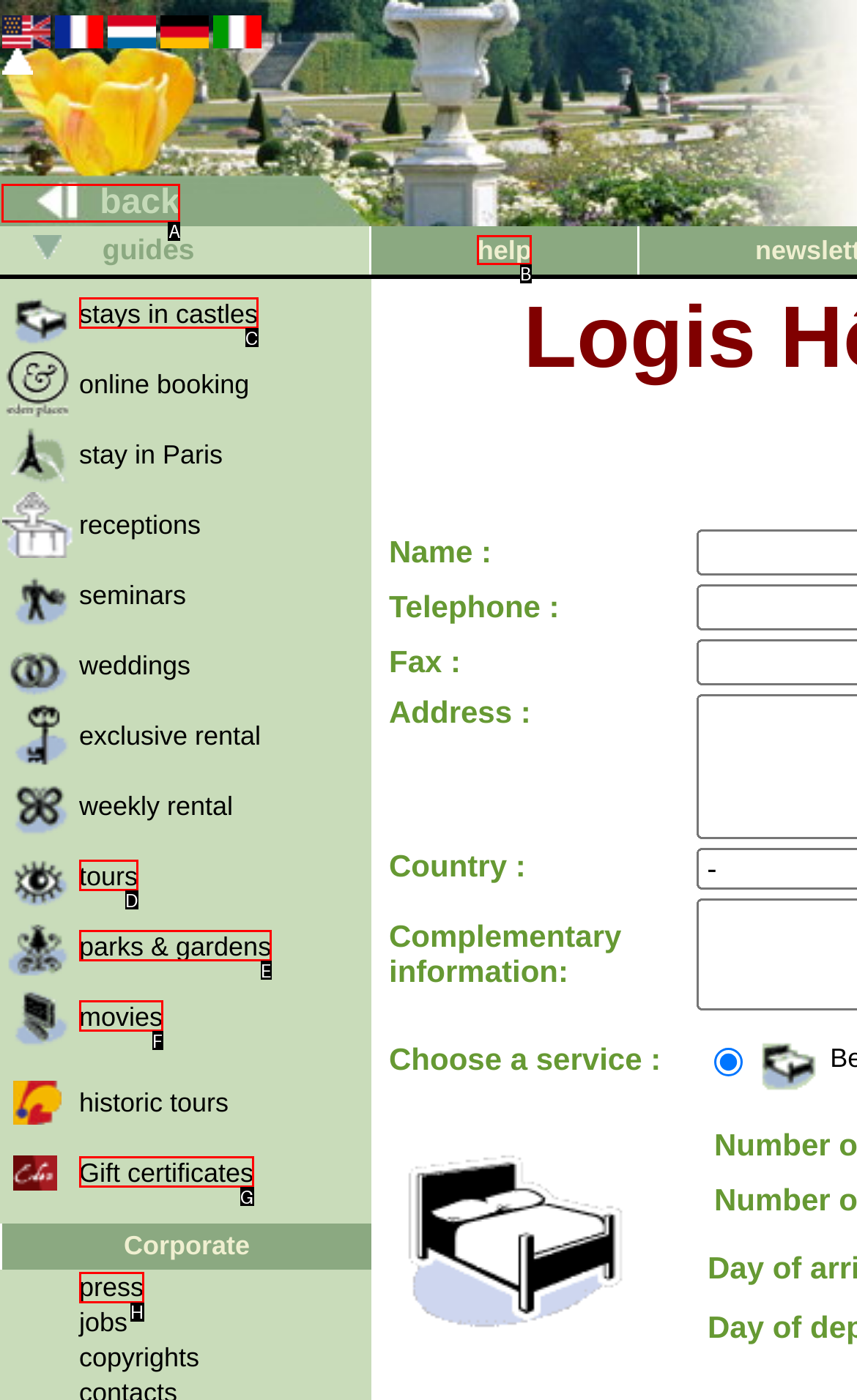Determine the letter of the element to click to accomplish this task: click the help link. Respond with the letter.

B